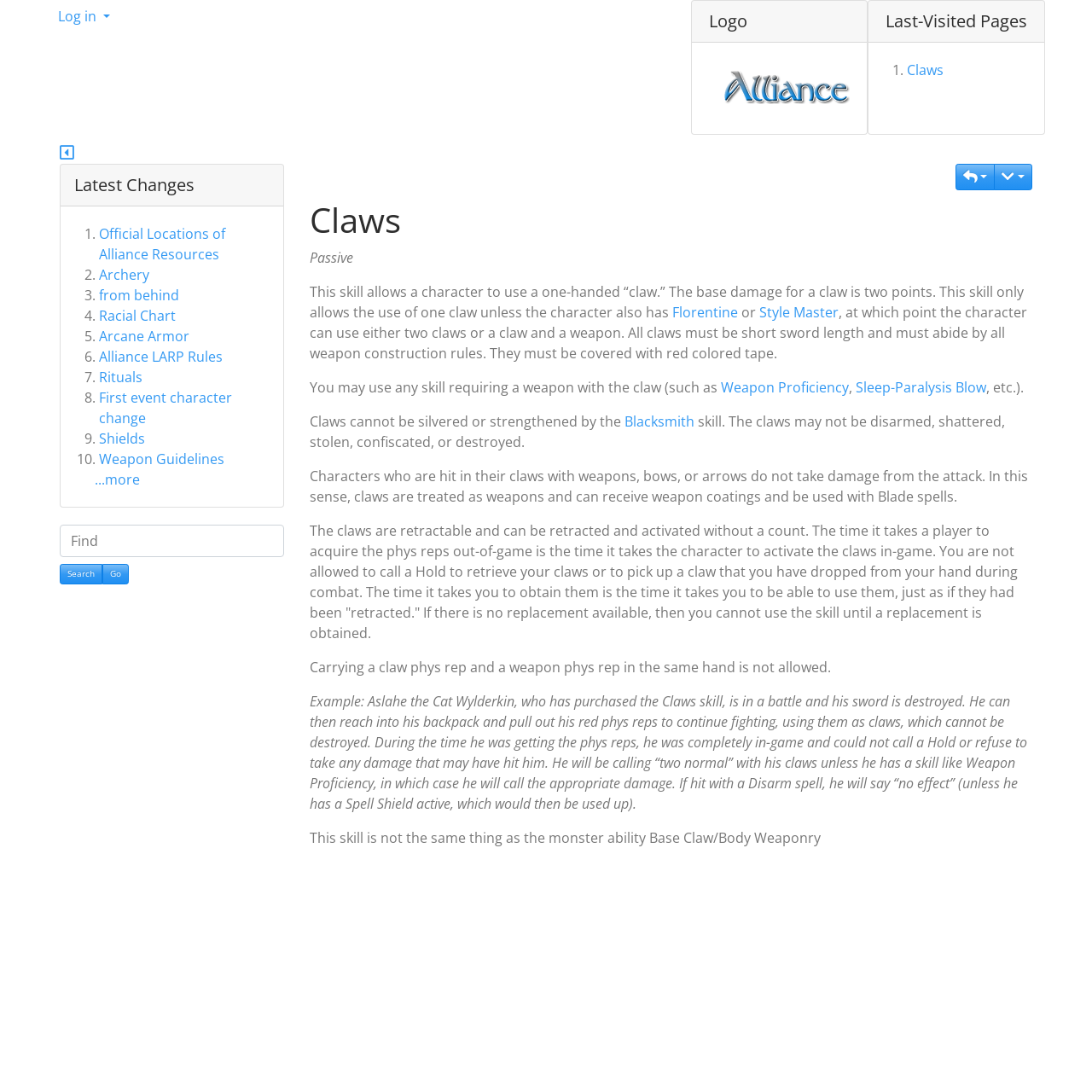Elaborate on the different components and information displayed on the webpage.

The webpage is about the Alliance Larp Rules, specifically the rules for the "Claws" skill. At the top of the page, there is a login button and a logo on the left, with a link to the last-visited pages on the right. Below the logo, there is a list of links to other pages, including "Claws", "Florentine", and "Style Master".

The main content of the page is an article about the "Claws" skill, which allows a character to use a one-handed "claw" in combat. The article explains the rules for using claws, including the base damage, the requirement for red colored tape, and the ability to use skills that require a weapon with the claw. There are also links to other relevant skills, such as "Weapon Proficiency" and "Blacksmith".

On the right side of the page, there is a list of latest changes, with links to other pages, including "Official Locations of Alliance Resources", "Archery", and "Racial Chart". At the bottom of the page, there is a search bar with a "Search" and "Go" button, and a content info section.

There are several icons and symbols on the page, including a Facebook icon, a search icon, and a few other icons that are not easily identifiable. The overall layout of the page is clean and easy to navigate, with clear headings and concise text.